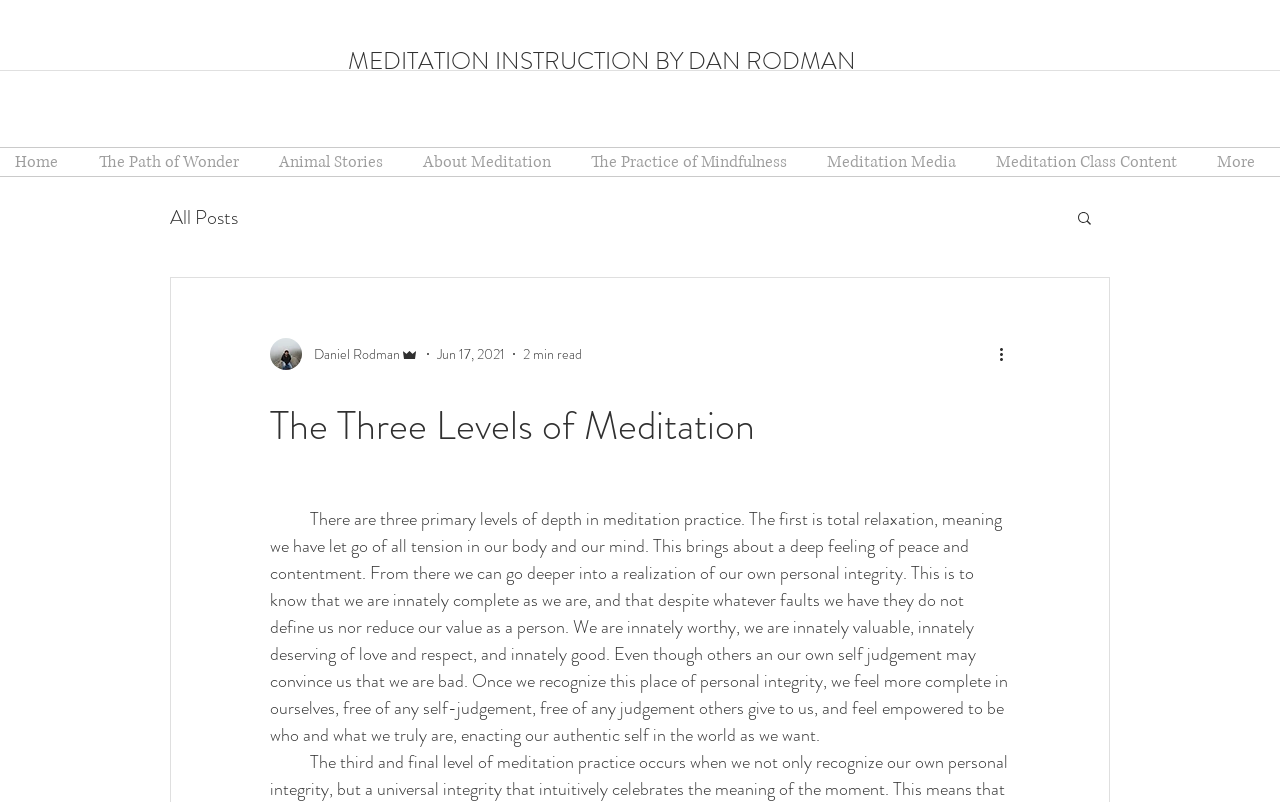Please indicate the bounding box coordinates of the element's region to be clicked to achieve the instruction: "Click on the 'More actions' button". Provide the coordinates as four float numbers between 0 and 1, i.e., [left, top, right, bottom].

[0.778, 0.426, 0.797, 0.456]